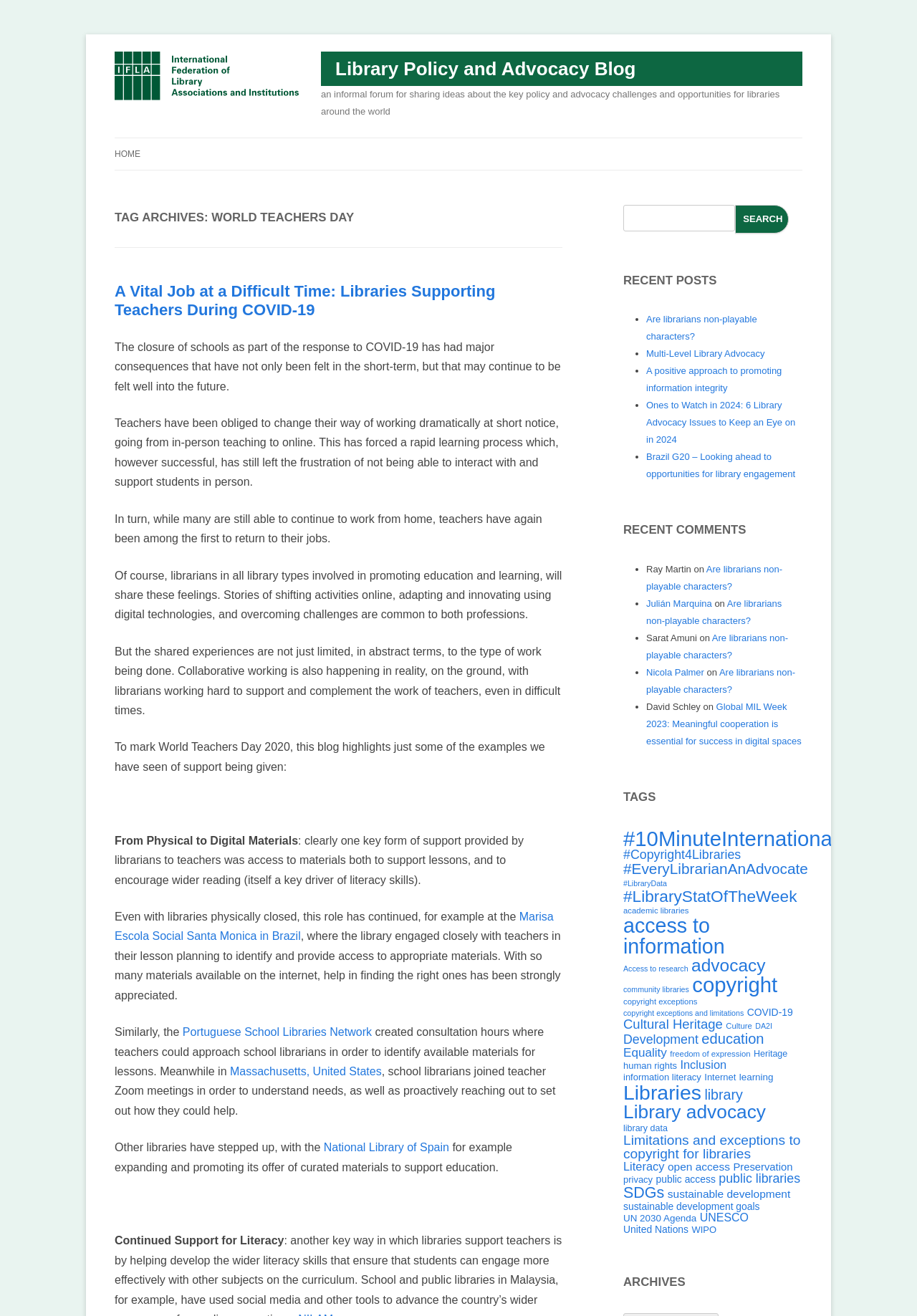Provide the bounding box coordinates of the HTML element this sentence describes: "Massachusetts, United States". The bounding box coordinates consist of four float numbers between 0 and 1, i.e., [left, top, right, bottom].

[0.251, 0.809, 0.416, 0.819]